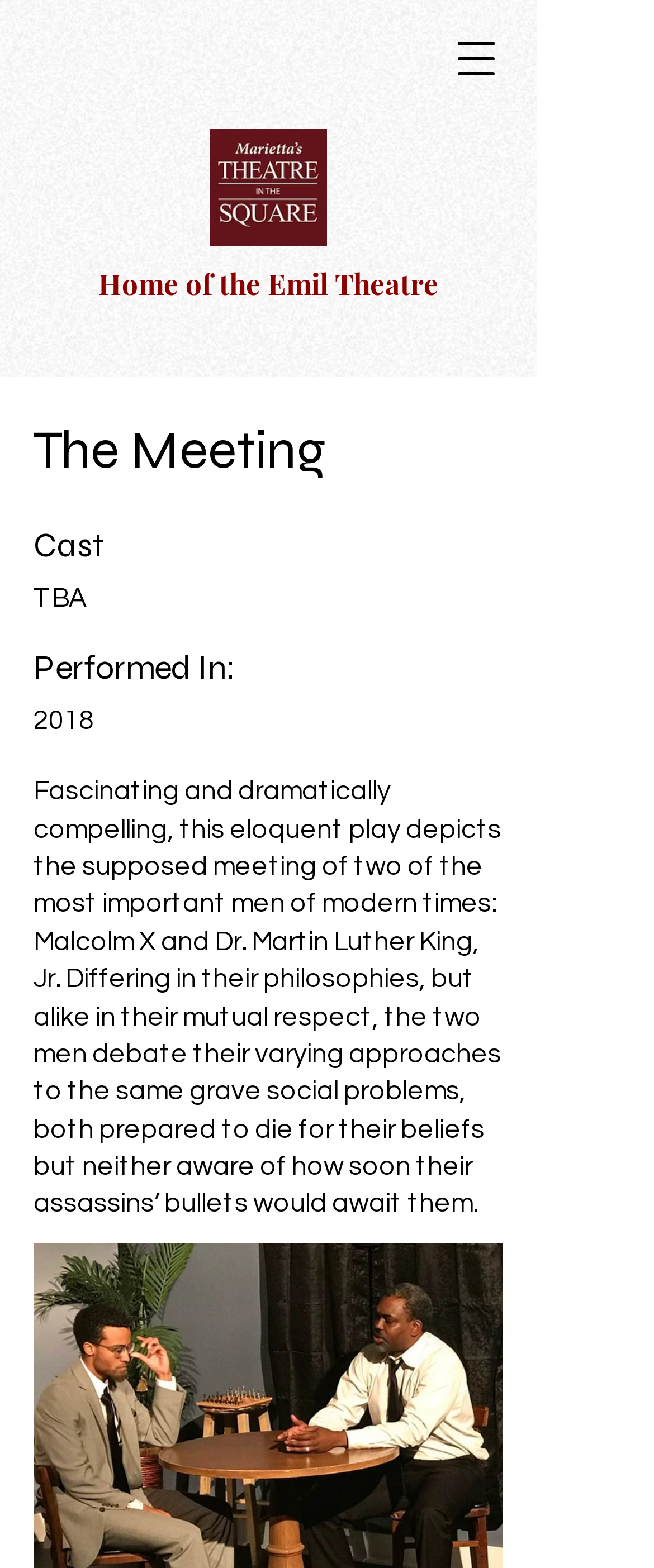Who are the two important men depicted in the play?
Examine the webpage screenshot and provide an in-depth answer to the question.

The two important men depicted in the play can be found in the StaticText that describes the play, which mentions 'Malcolm X and Dr. Martin Luther King, Jr.' as the two men who meet in the play.